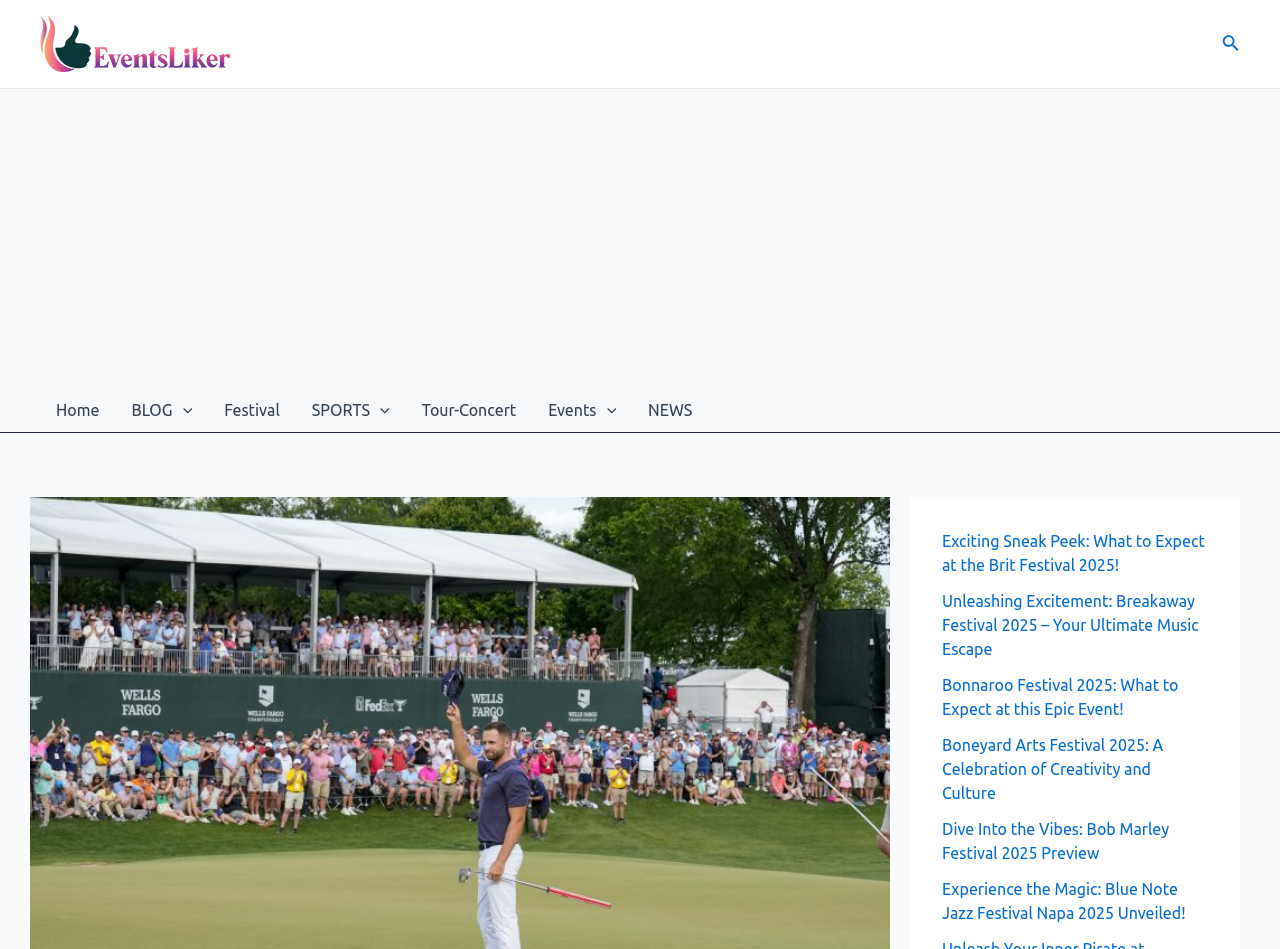Identify the bounding box coordinates for the element that needs to be clicked to fulfill this instruction: "Read about the Brit Festival 2025". Provide the coordinates in the format of four float numbers between 0 and 1: [left, top, right, bottom].

[0.736, 0.561, 0.941, 0.605]